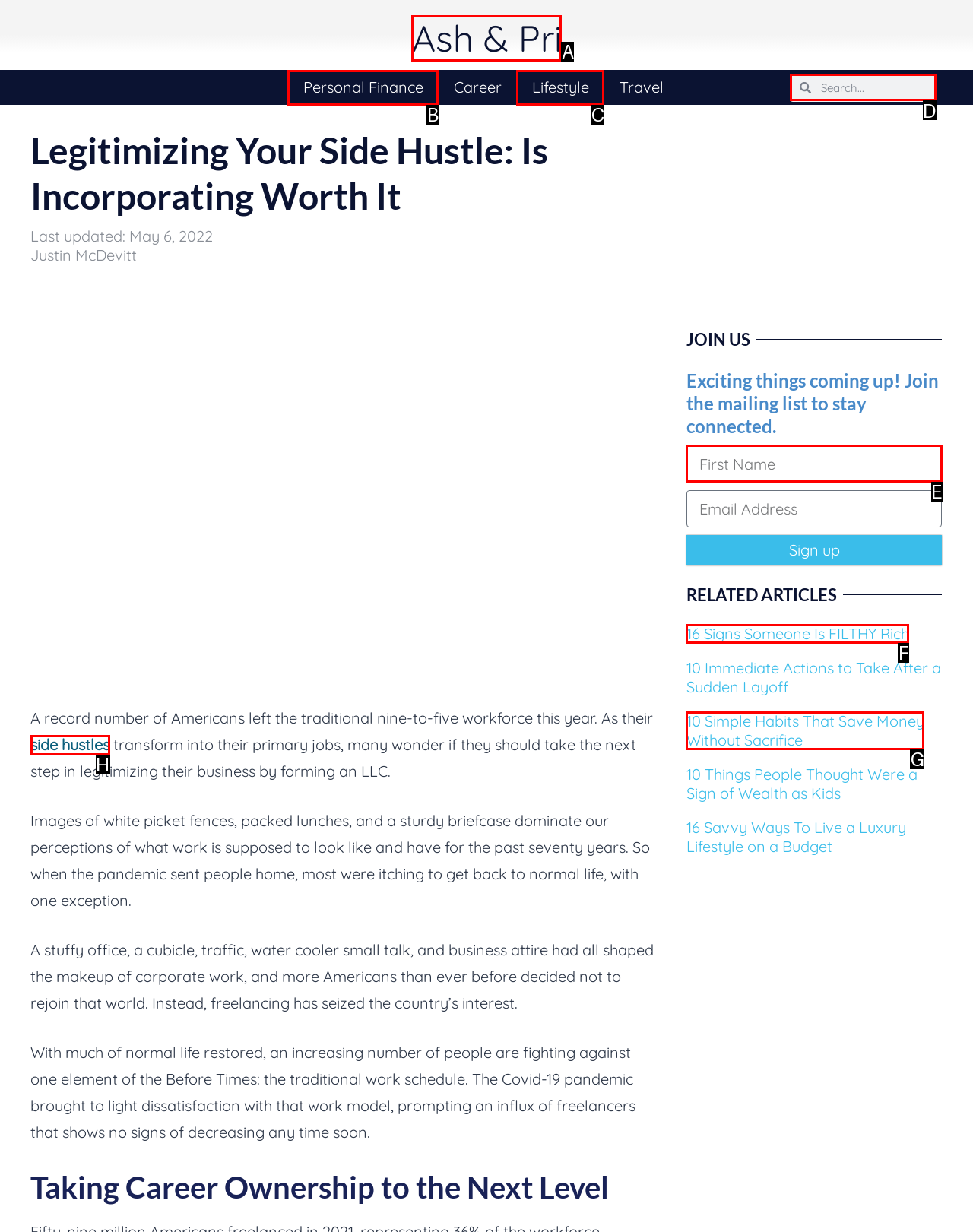Identify the correct option to click in order to accomplish the task: Search for something Provide your answer with the letter of the selected choice.

D